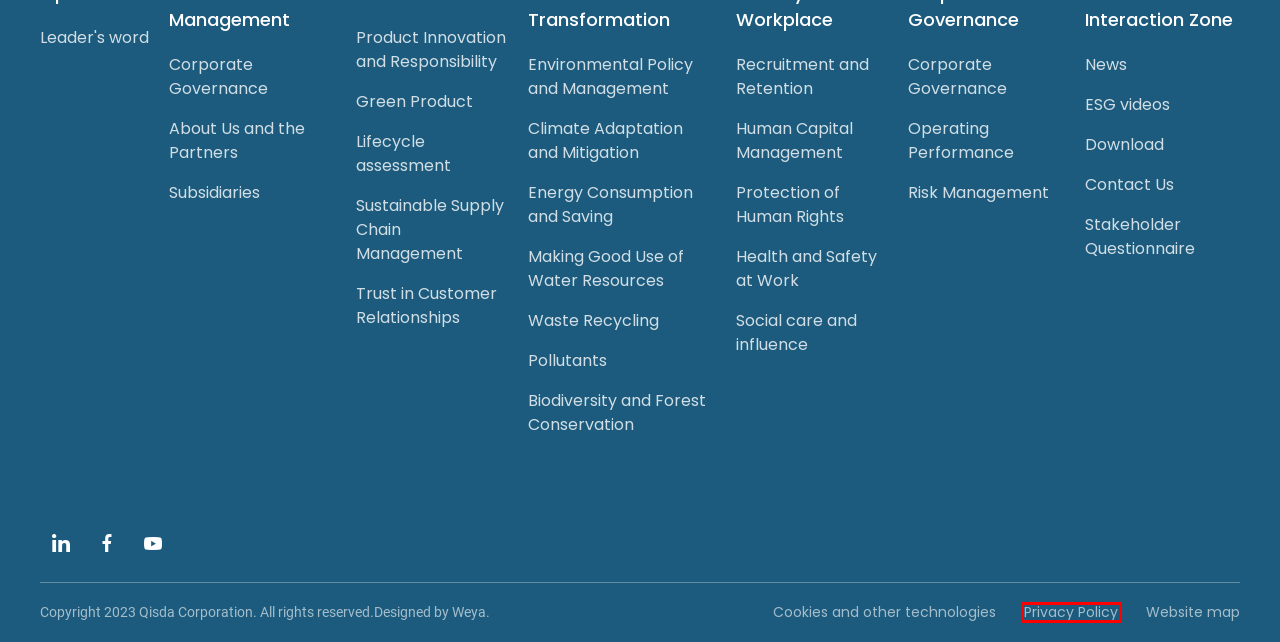You are given a screenshot of a webpage with a red rectangle bounding box. Choose the best webpage description that matches the new webpage after clicking the element in the bounding box. Here are the candidates:
A. Privacy Policy | Qisda Sustainaility
B. Pollutants | Qisda Sustainaility
C. Contact Us | Qisda Sustainaility
D. Making Good Use of Water Resources | Qisda Sustainaility
E. Energy Consumption and Saving | Qisda Sustainaility
F. Recruitment and Retention | Qisda Sustainaility
G. Waste Recycling | Qisda Sustainaility
H. 威亞創意 ｜ 客製化網頁設計，提升企業品牌價值

A